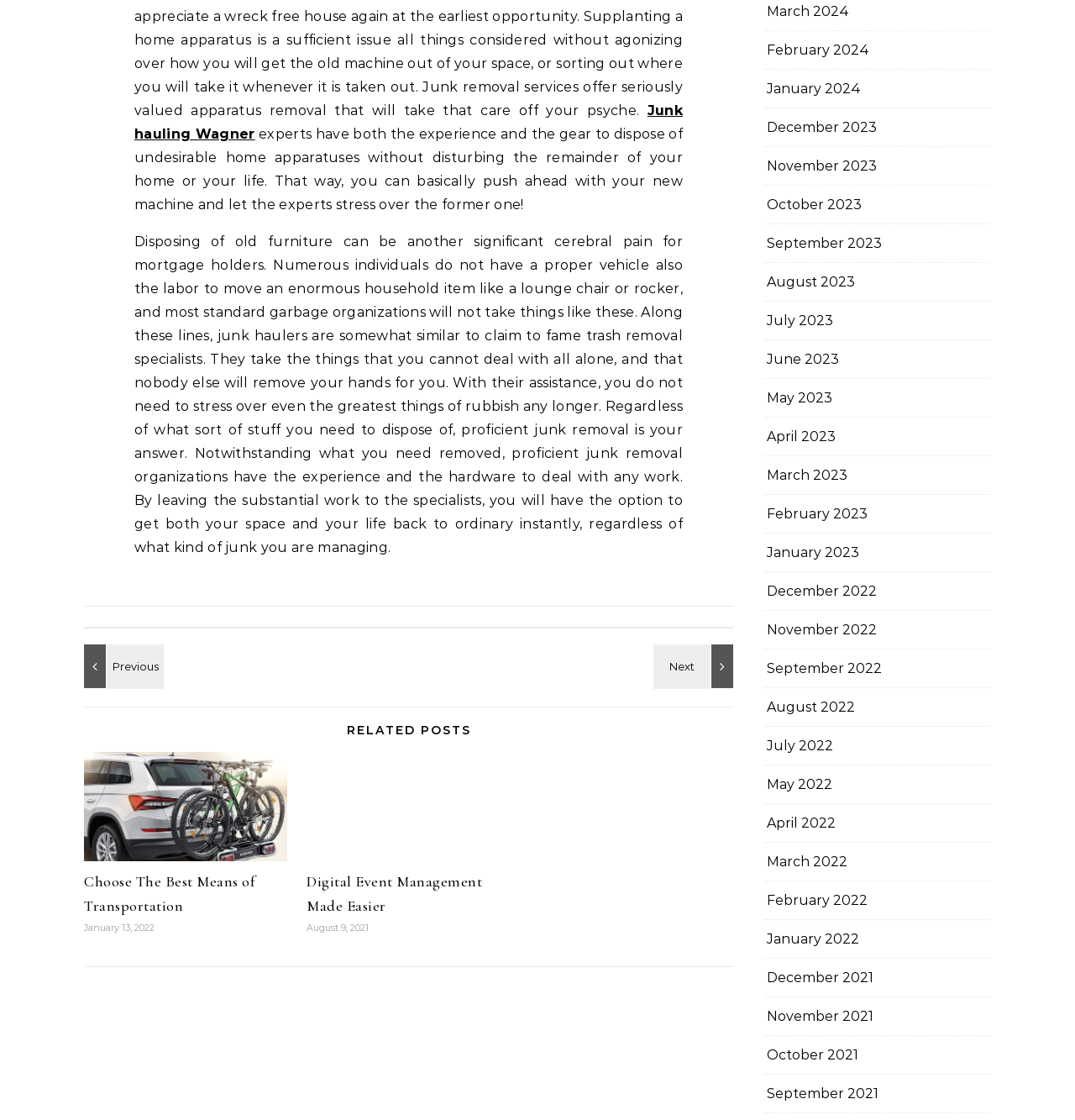What is the date of the first related post?
Look at the image and answer the question with a single word or phrase.

January 13, 2022